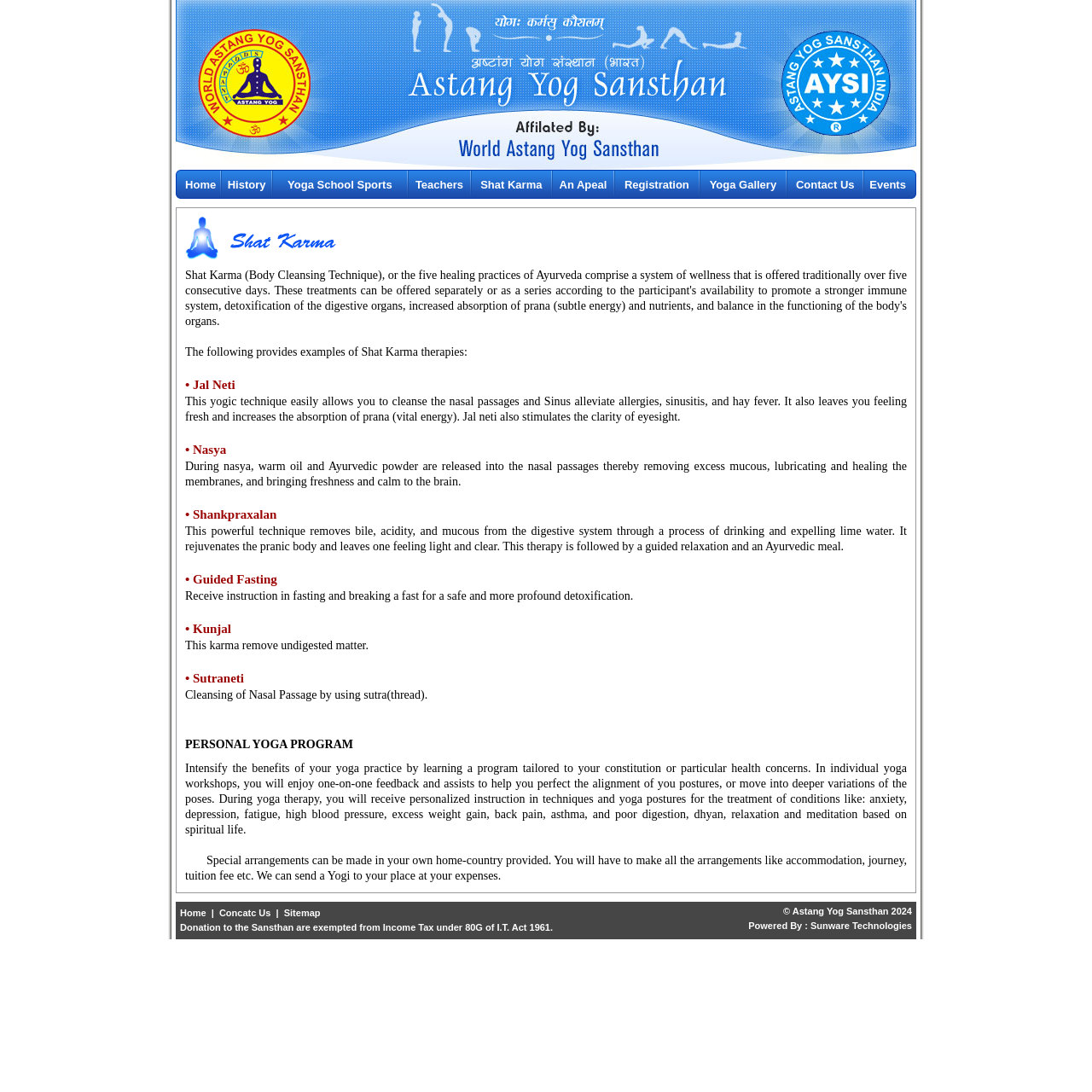Give the bounding box coordinates for this UI element: "History". The coordinates should be four float numbers between 0 and 1, arranged as [left, top, right, bottom].

[0.208, 0.163, 0.243, 0.175]